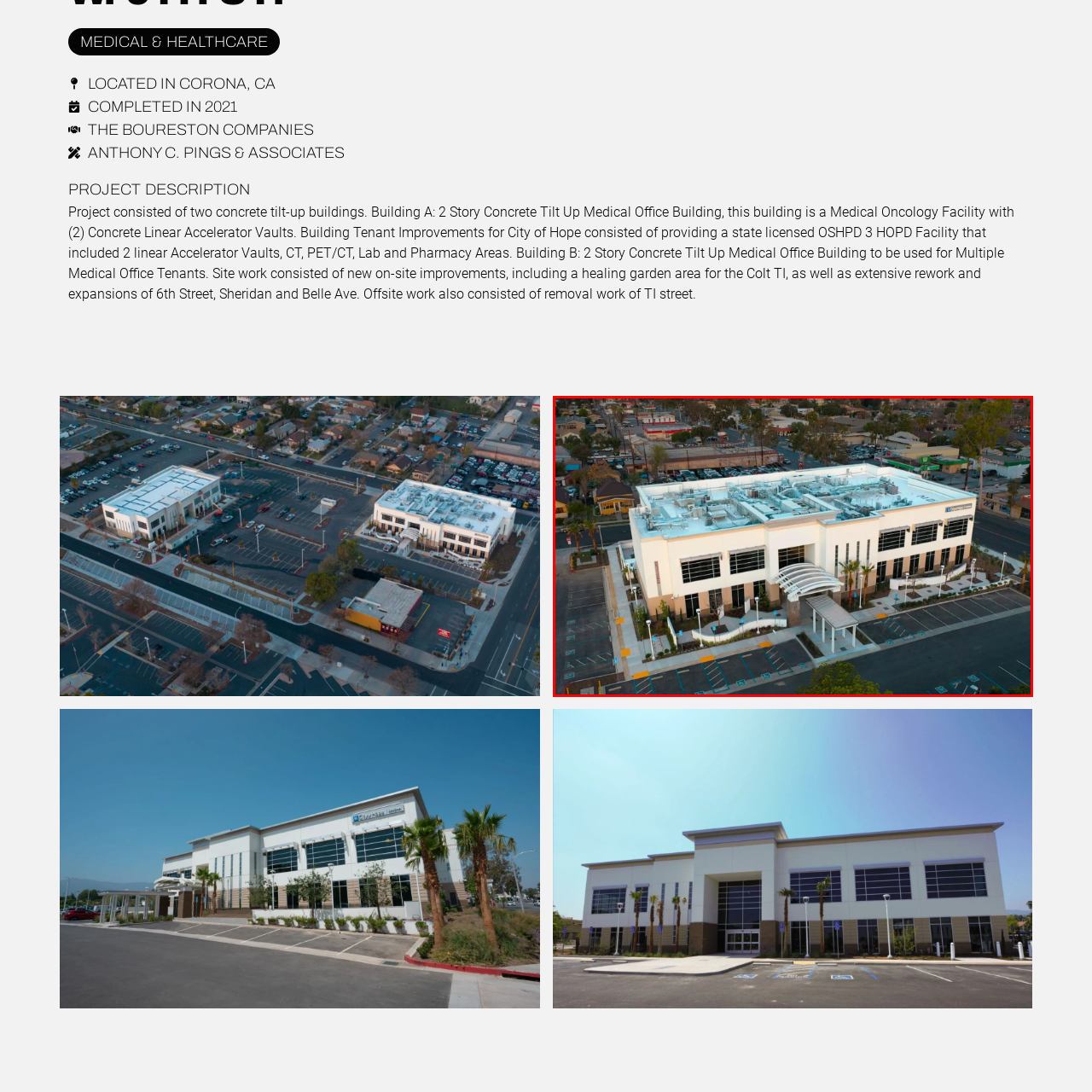Please examine the image within the red bounding box and provide an answer to the following question using a single word or phrase:
What is on the rooftop of the building?

Mechanical units